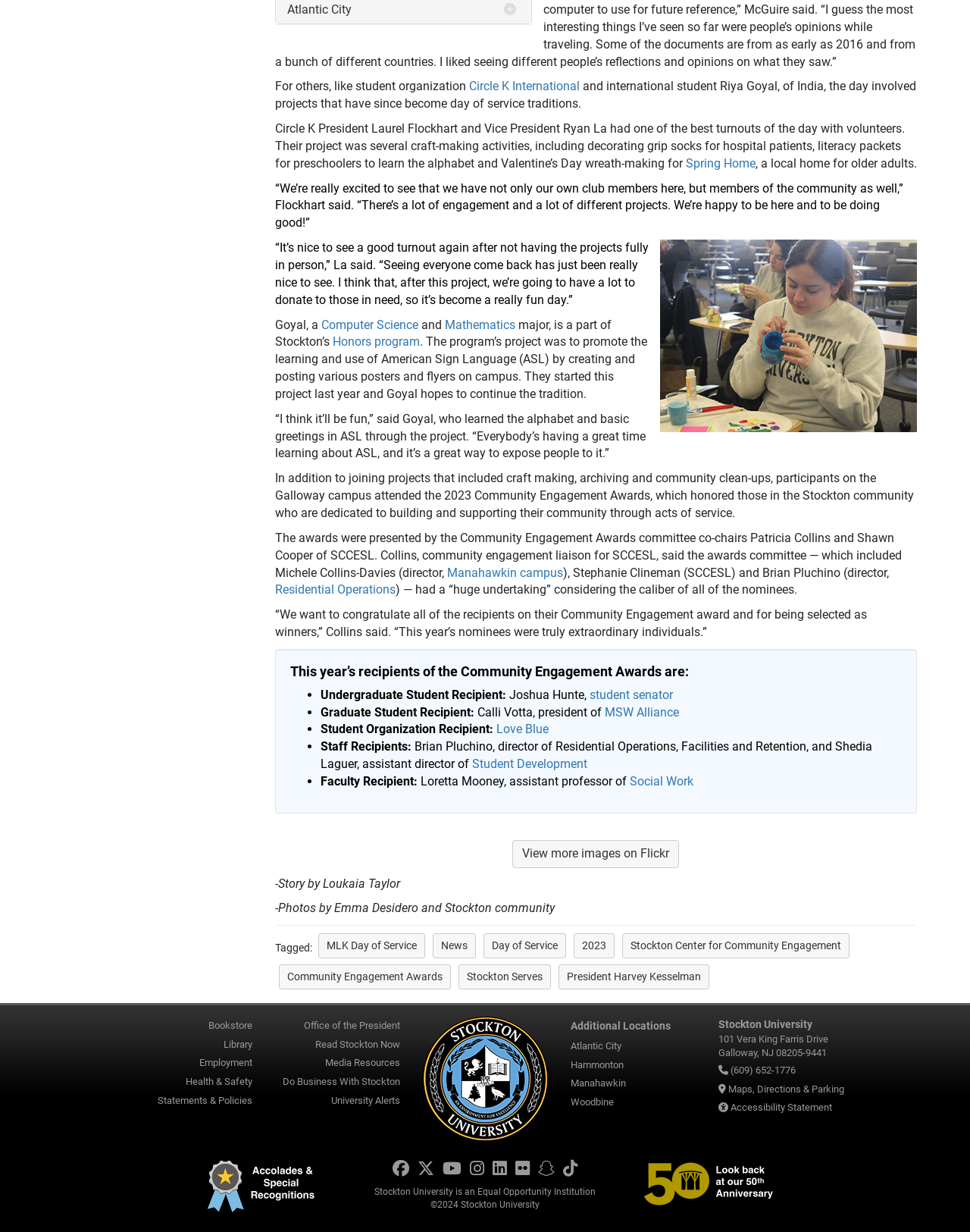What is the name of the award presented by the Community Engagement Awards committee?
Please answer the question as detailed as possible based on the image.

The article states that the Community Engagement Awards committee presented awards to individuals and organizations for their community service, and the award is referred to as the Community Engagement Award.